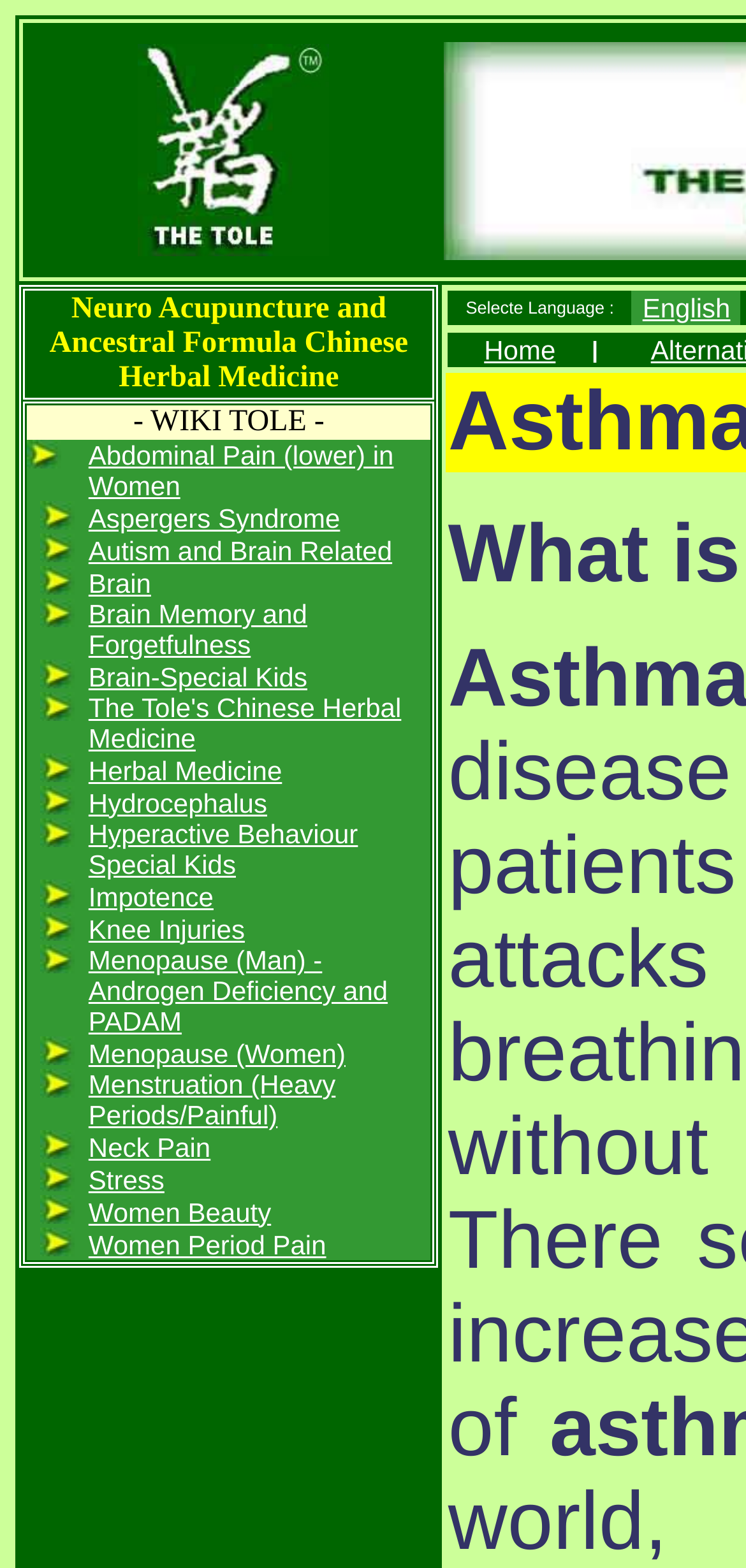Please provide a one-word or phrase answer to the question: 
What is the condition mentioned in the gridcell with the text 'Abdominal Pain (lower) in Women'?

Abdominal Pain